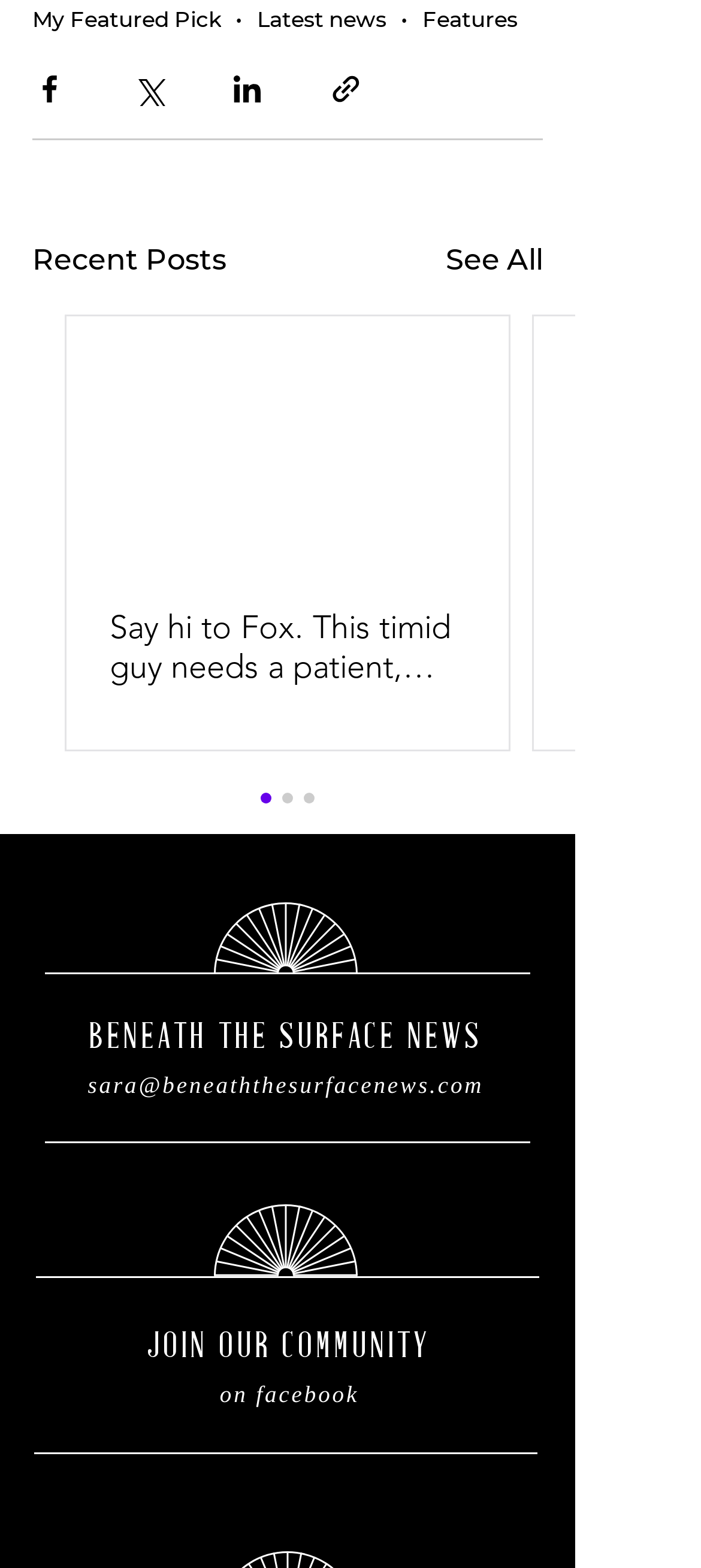Identify the bounding box coordinates of the region I need to click to complete this instruction: "See All Recent Posts".

[0.636, 0.152, 0.774, 0.18]